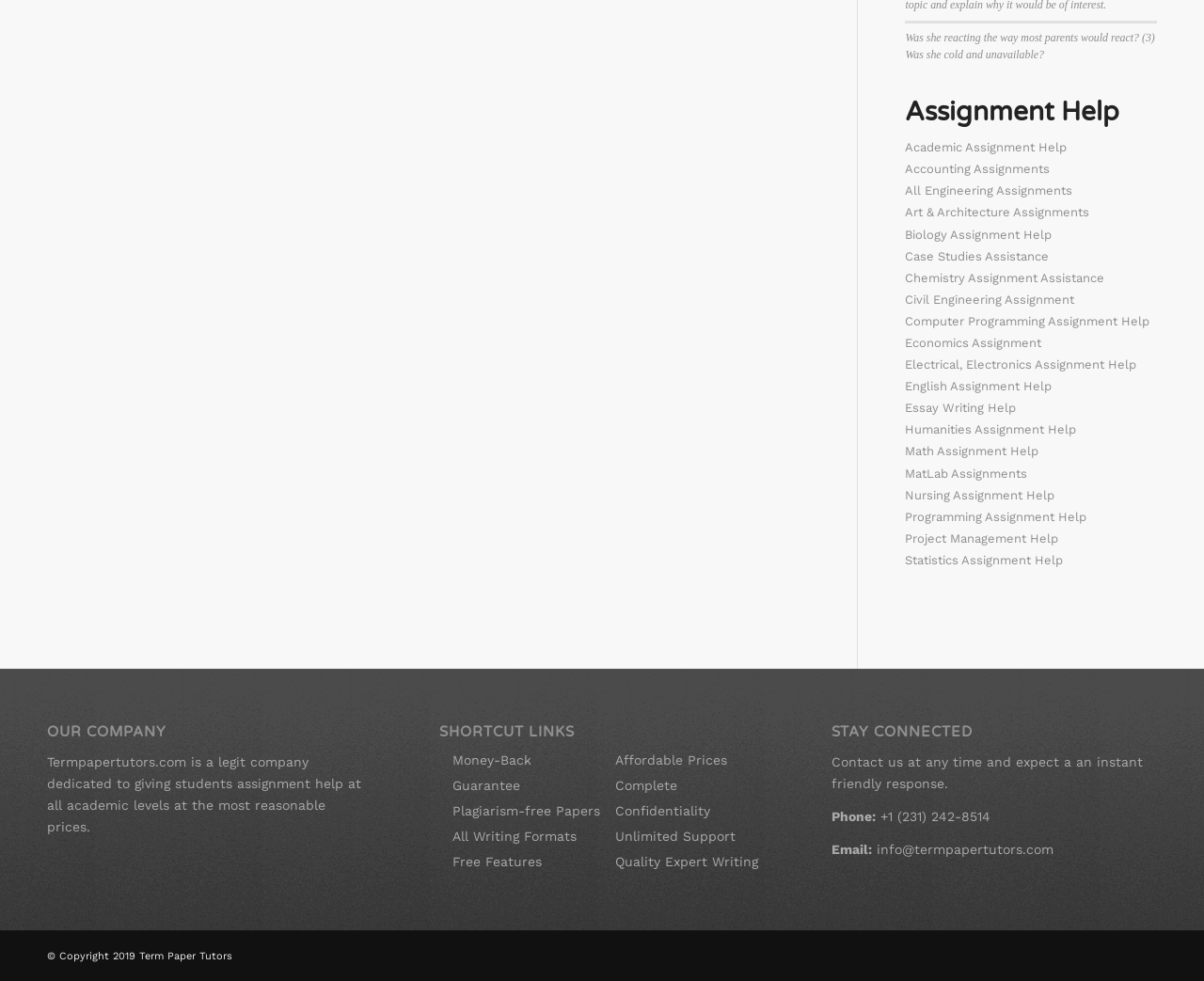What is the company's copyright information?
Using the image as a reference, answer the question with a short word or phrase.

Copyright 2019 Term Paper Tutors